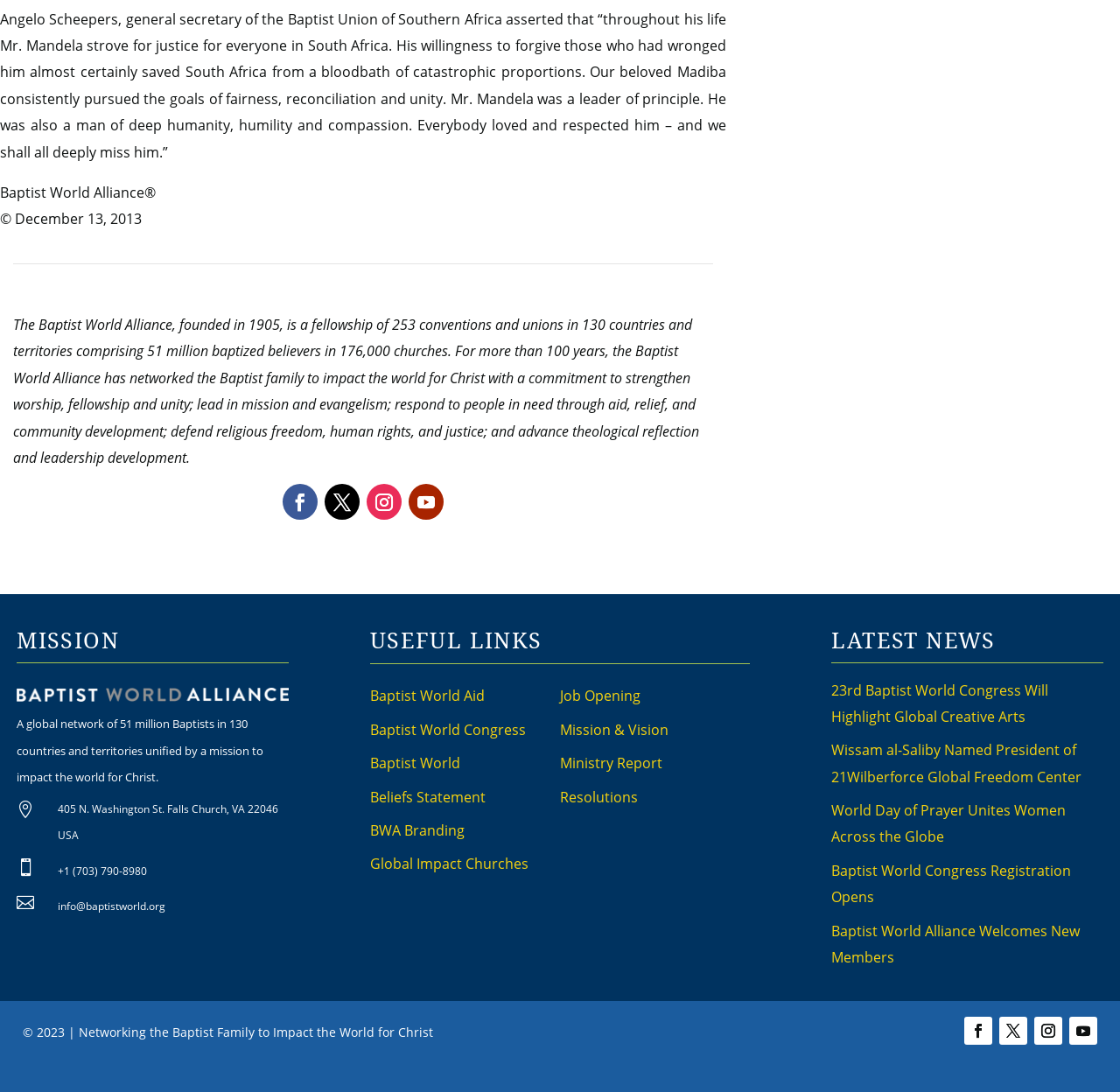Specify the bounding box coordinates of the area to click in order to execute this command: 'Click the Baptist World Alliance link'. The coordinates should consist of four float numbers ranging from 0 to 1, and should be formatted as [left, top, right, bottom].

[0.015, 0.629, 0.257, 0.647]